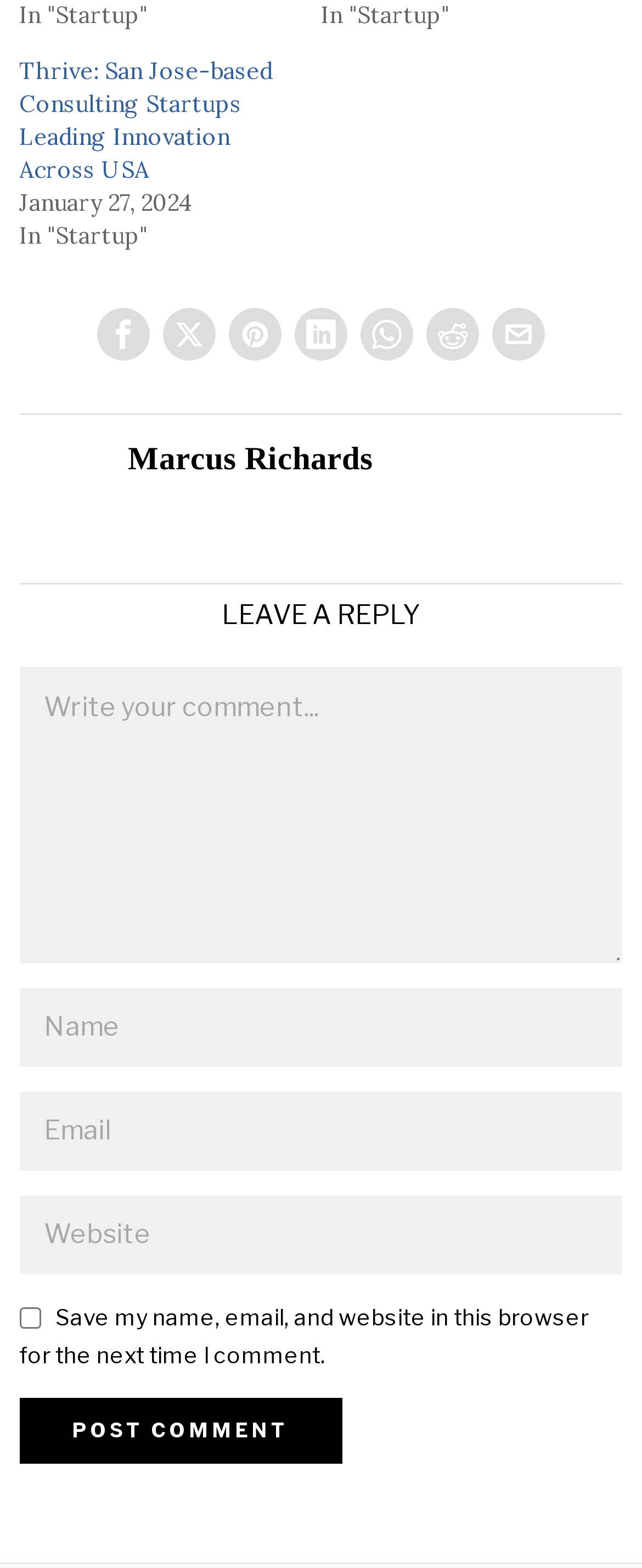Locate the bounding box of the UI element with the following description: "name="comment" placeholder="Write your comment..."".

[0.03, 0.425, 0.97, 0.614]